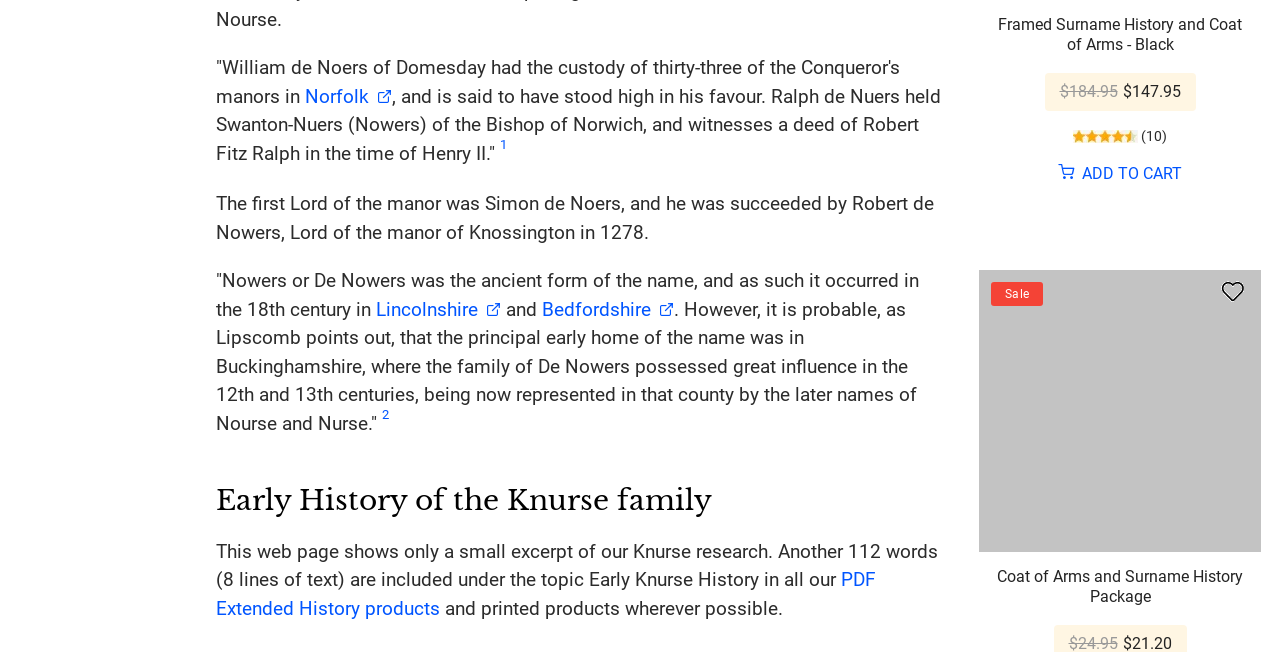Please locate the clickable area by providing the bounding box coordinates to follow this instruction: "Scroll to the top of the page".

[0.952, 0.071, 0.988, 0.141]